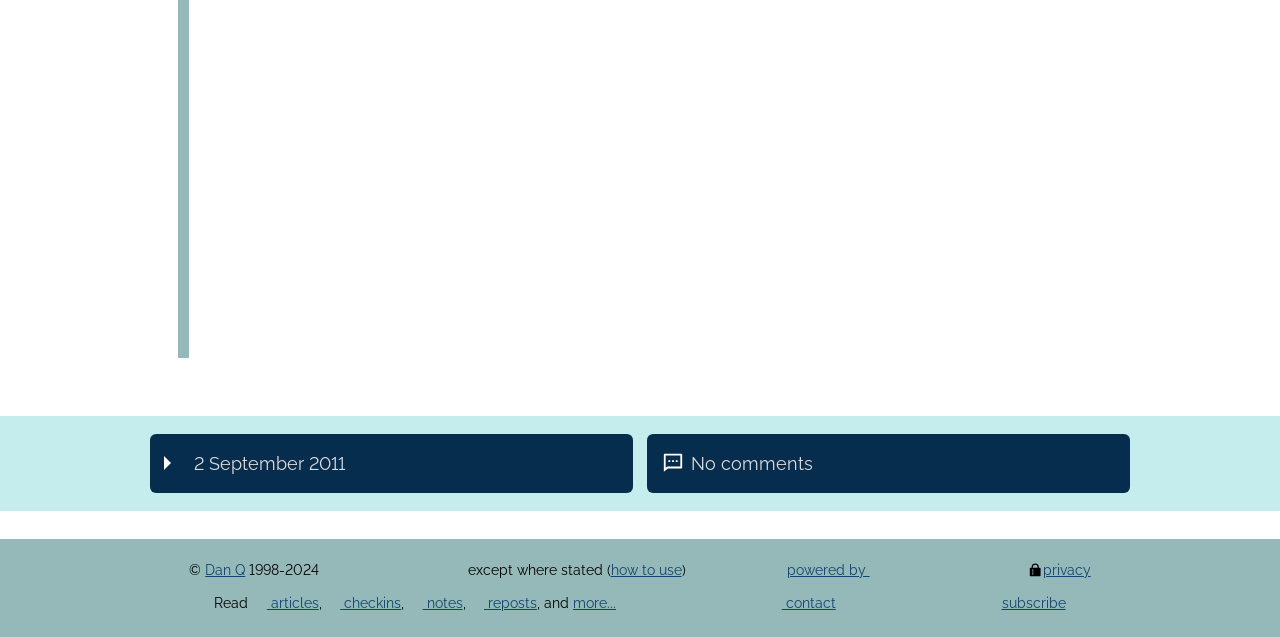Find the bounding box coordinates of the clickable area required to complete the following action: "Click the link to subscribe".

[0.771, 0.932, 0.832, 0.959]